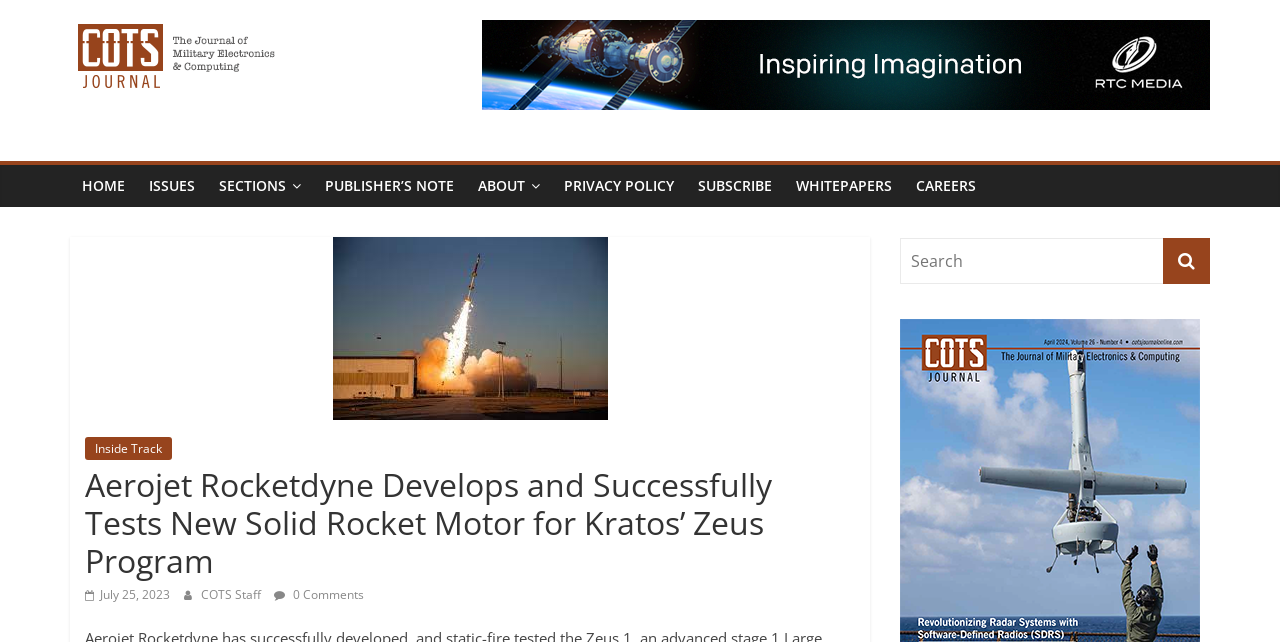Provide a thorough description of the webpage's content and layout.

The webpage appears to be an article page from the COTS Journal, a publication focused on military electronics and computing. At the top left, there is a logo of COTS Journal, accompanied by a link to the journal's homepage. Below the logo, there is a horizontal navigation menu with links to various sections of the journal, including HOME, ISSUES, SECTIONS, PUBLISHER'S NOTE, ABOUT, PRIVACY POLICY, SUBSCRIBE, WHITEPAPERS, and CAREERS.

The main content of the page is an article with the title "Aerojet Rocketdyne Develops and Successfully Tests New Solid Rocket Motor for Kratos’ Zeus Program", which is displayed prominently in a large font. The article's title is followed by the date of publication, July 25, 2023, and the author's name, COTS Staff. There is also a link to leave a comment, with a count of 0 comments.

On the right side of the page, there is a search bar with a magnifying glass icon, allowing users to search for content within the journal. Below the search bar, there is a link to an unknown destination.

The page has a clean and organized layout, with clear headings and concise text. There are no images within the article content, but there is a logo of COTS Journal at the top left.